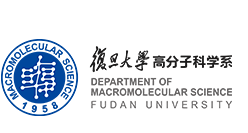What is the field of study of the department?
Examine the image and give a concise answer in one word or a short phrase.

Macromolecular science